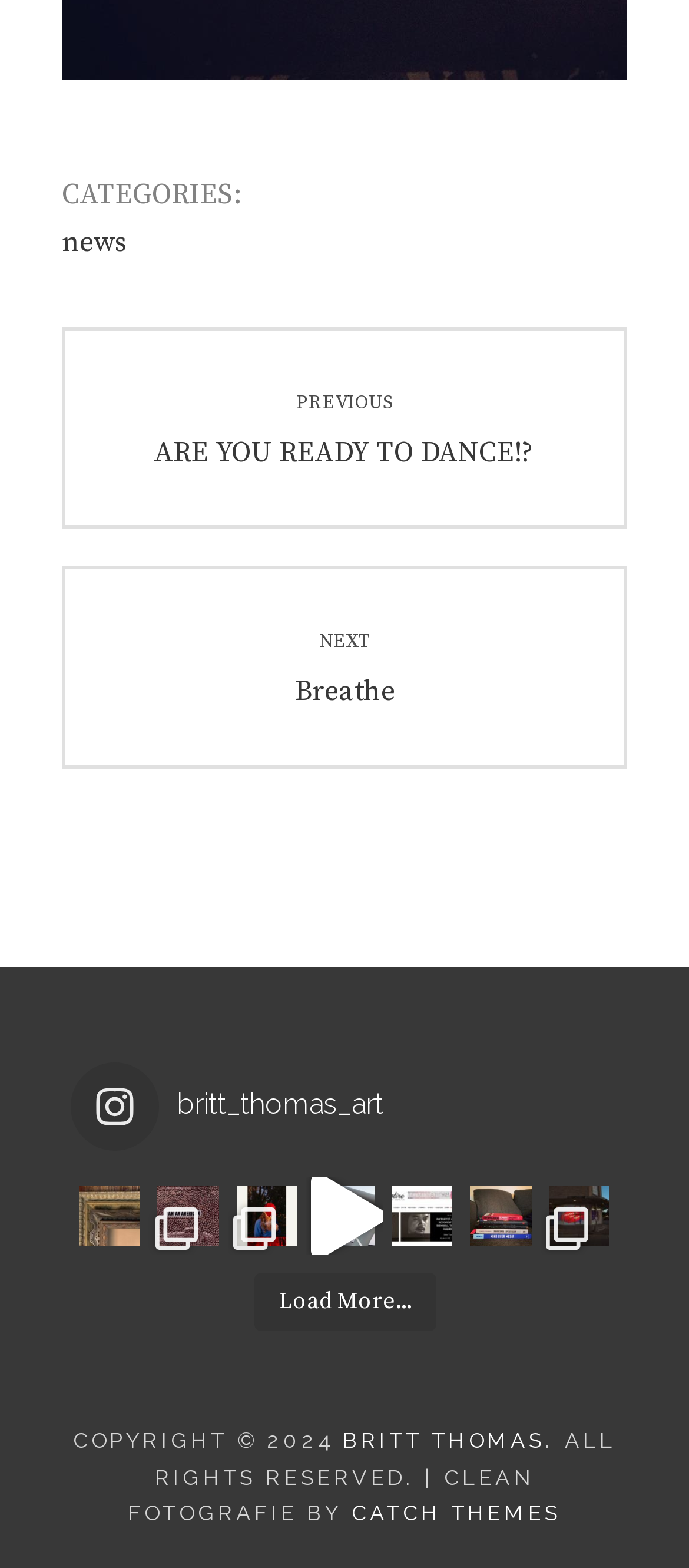Locate the bounding box coordinates of the element's region that should be clicked to carry out the following instruction: "Visit britt_thomas_art". The coordinates need to be four float numbers between 0 and 1, i.e., [left, top, right, bottom].

[0.103, 0.677, 0.685, 0.734]